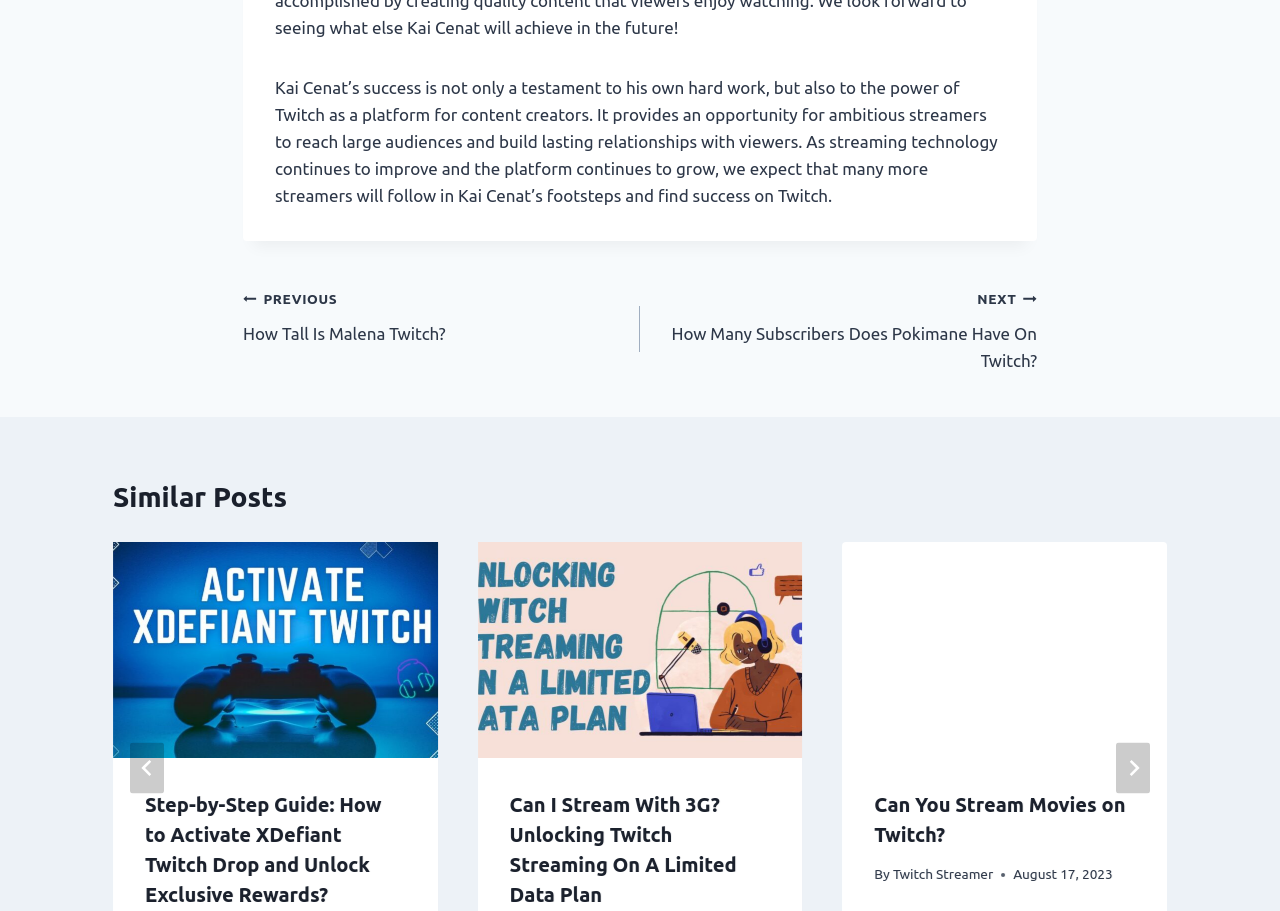Determine the bounding box coordinates for the element that should be clicked to follow this instruction: "Click on the 'Step-by-Step Guide: How to Activate XDefiant Twitch Drop and Unlock Exclusive Rewards?' link". The coordinates should be given as four float numbers between 0 and 1, in the format [left, top, right, bottom].

[0.088, 0.595, 0.342, 0.833]